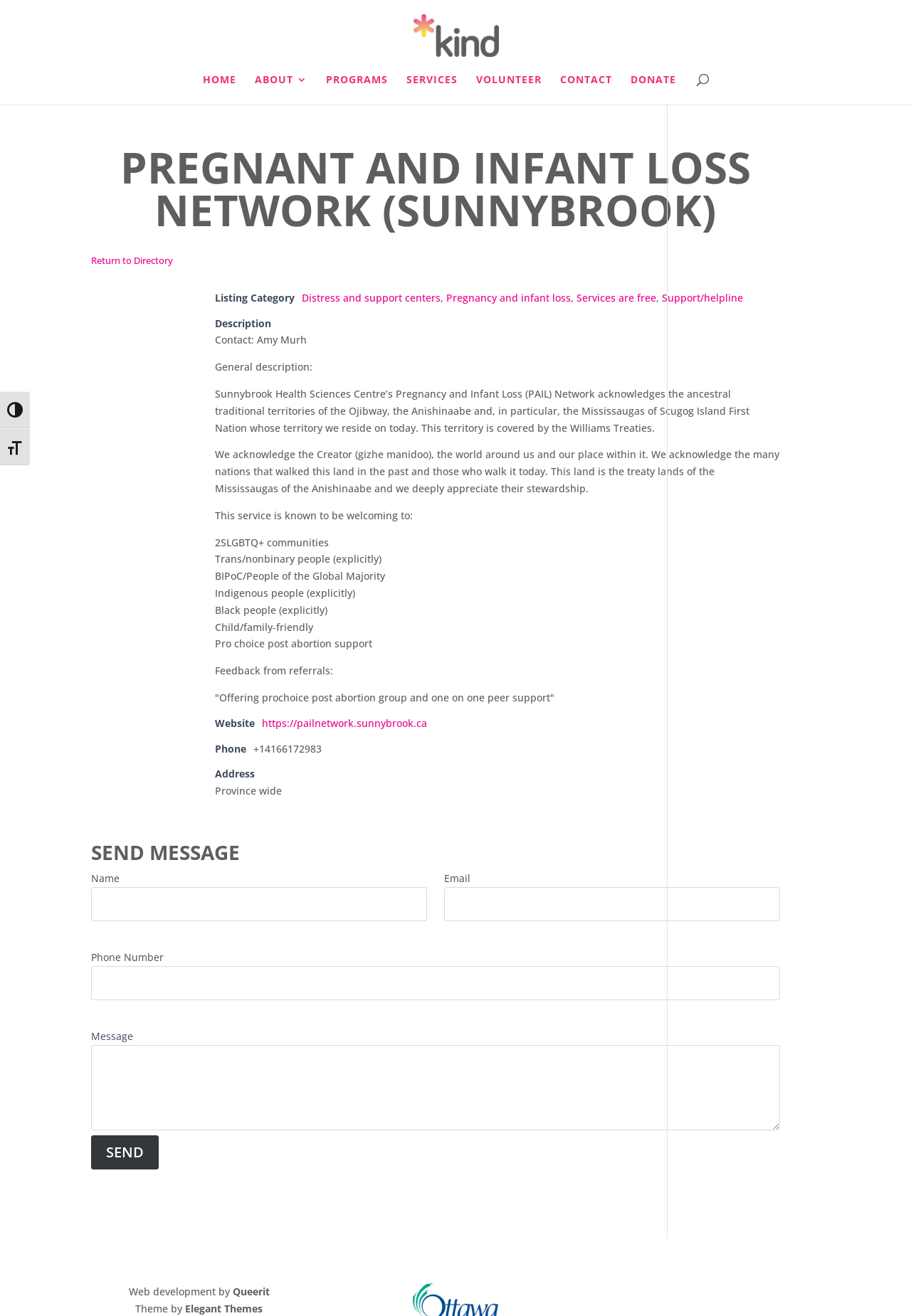Please identify the bounding box coordinates of the area that needs to be clicked to fulfill the following instruction: "Toggle high contrast."

[0.0, 0.298, 0.033, 0.326]